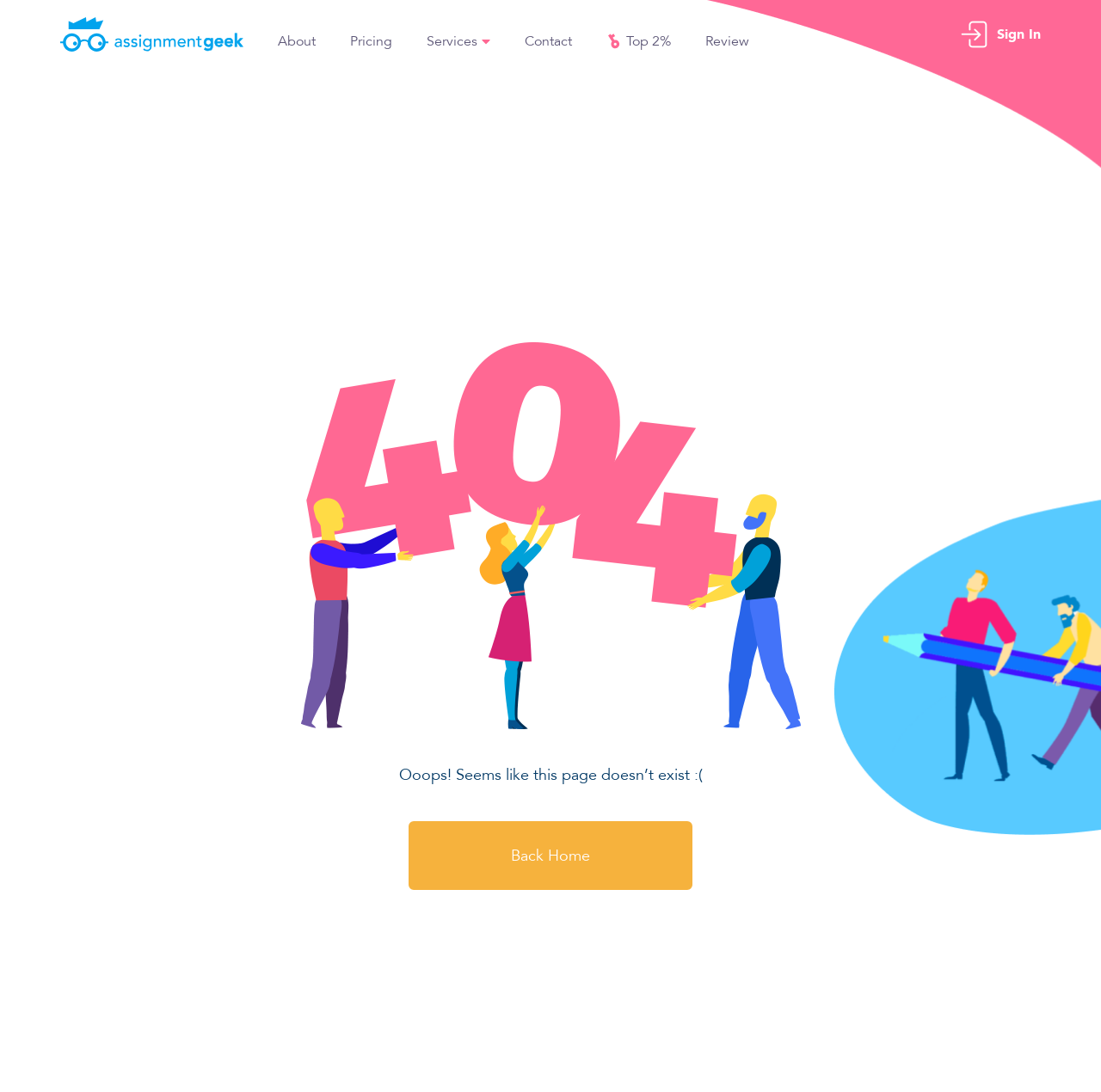Determine the bounding box coordinates of the area to click in order to meet this instruction: "view About page".

[0.252, 0.028, 0.287, 0.047]